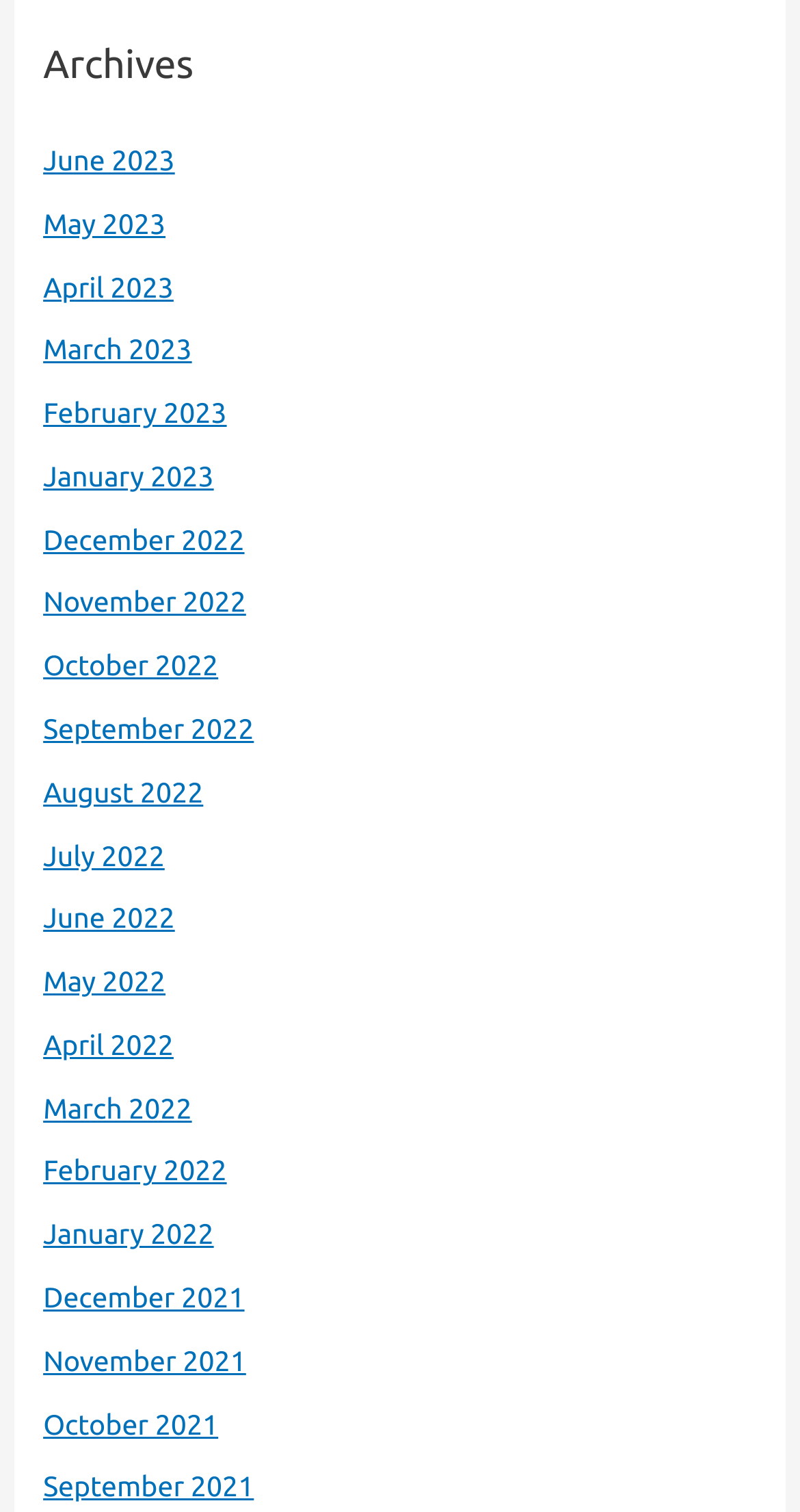Locate the bounding box coordinates of the element I should click to achieve the following instruction: "view June 2023 archives".

[0.054, 0.095, 0.219, 0.117]